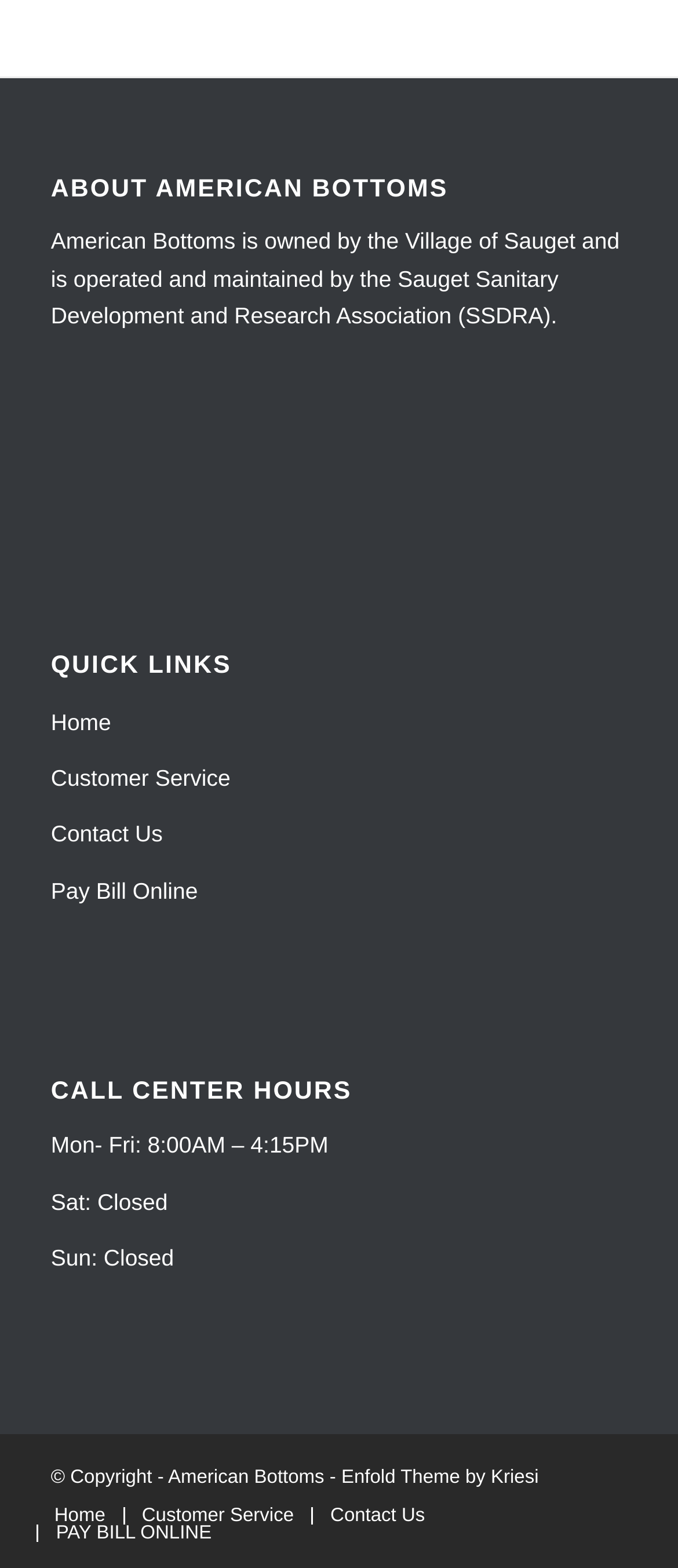Determine the bounding box coordinates of the UI element described by: "PAY BILL ONLINE".

[0.083, 0.971, 0.312, 0.984]